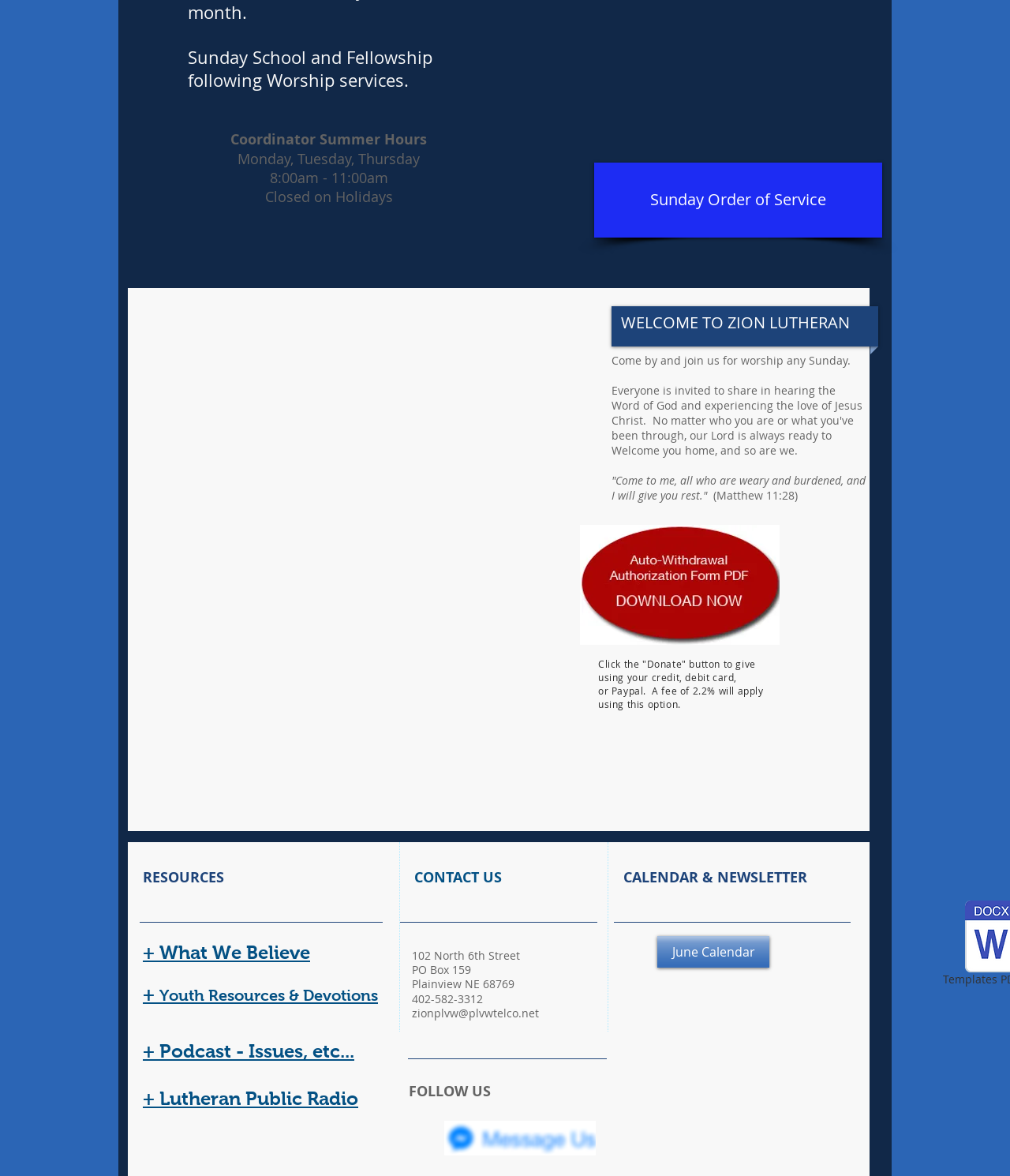Identify and provide the bounding box for the element described by: "zionplvw@plvwtelco.net".

[0.408, 0.855, 0.534, 0.868]